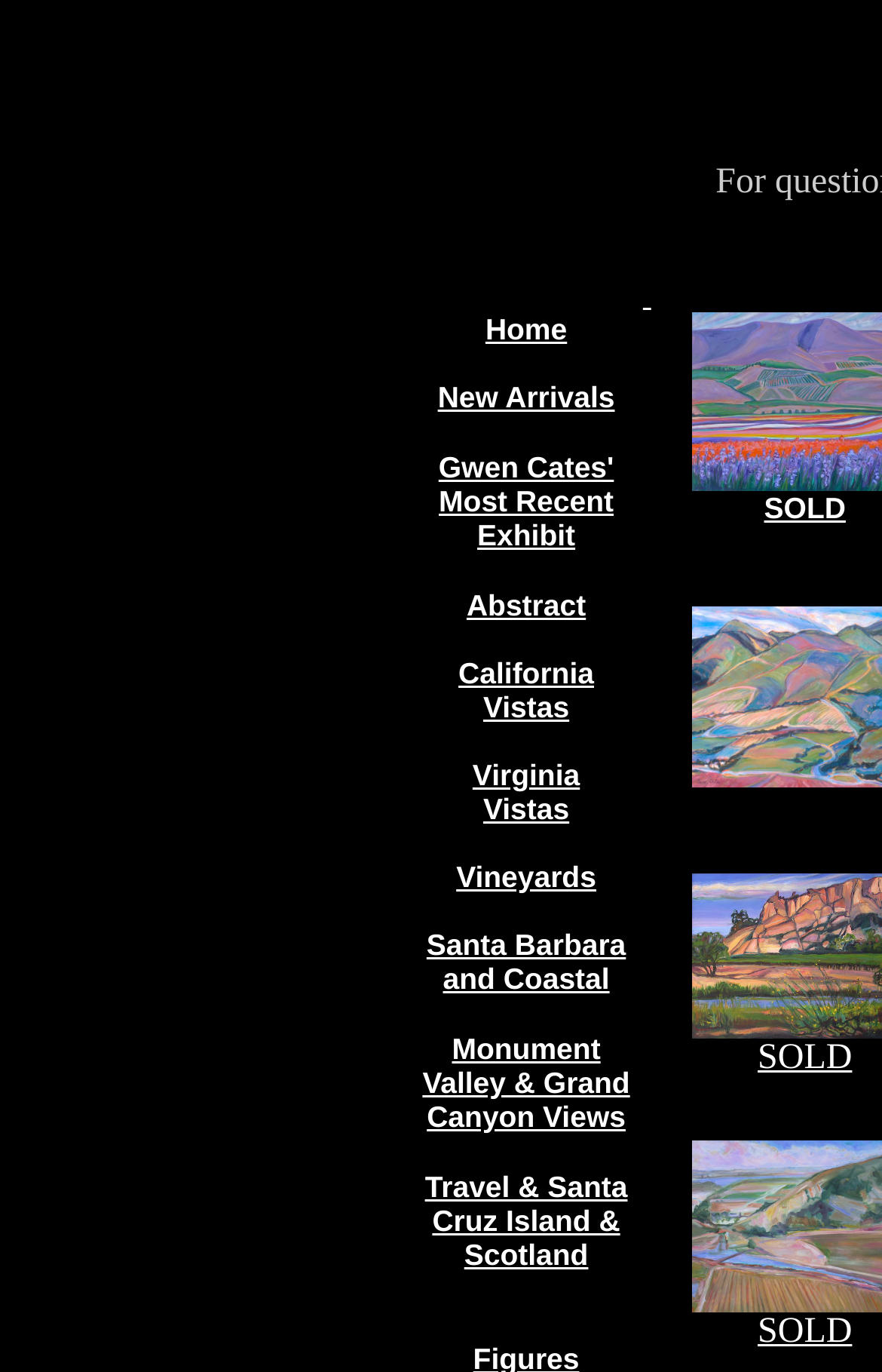Utilize the details in the image to give a detailed response to the question: What is the most recent exhibit of Gwen Cates?

The link 'Gwen Cates' Most Recent Exhibit' suggests that it is the most recent exhibit of Gwen Cates, which is a prominent feature on the webpage.